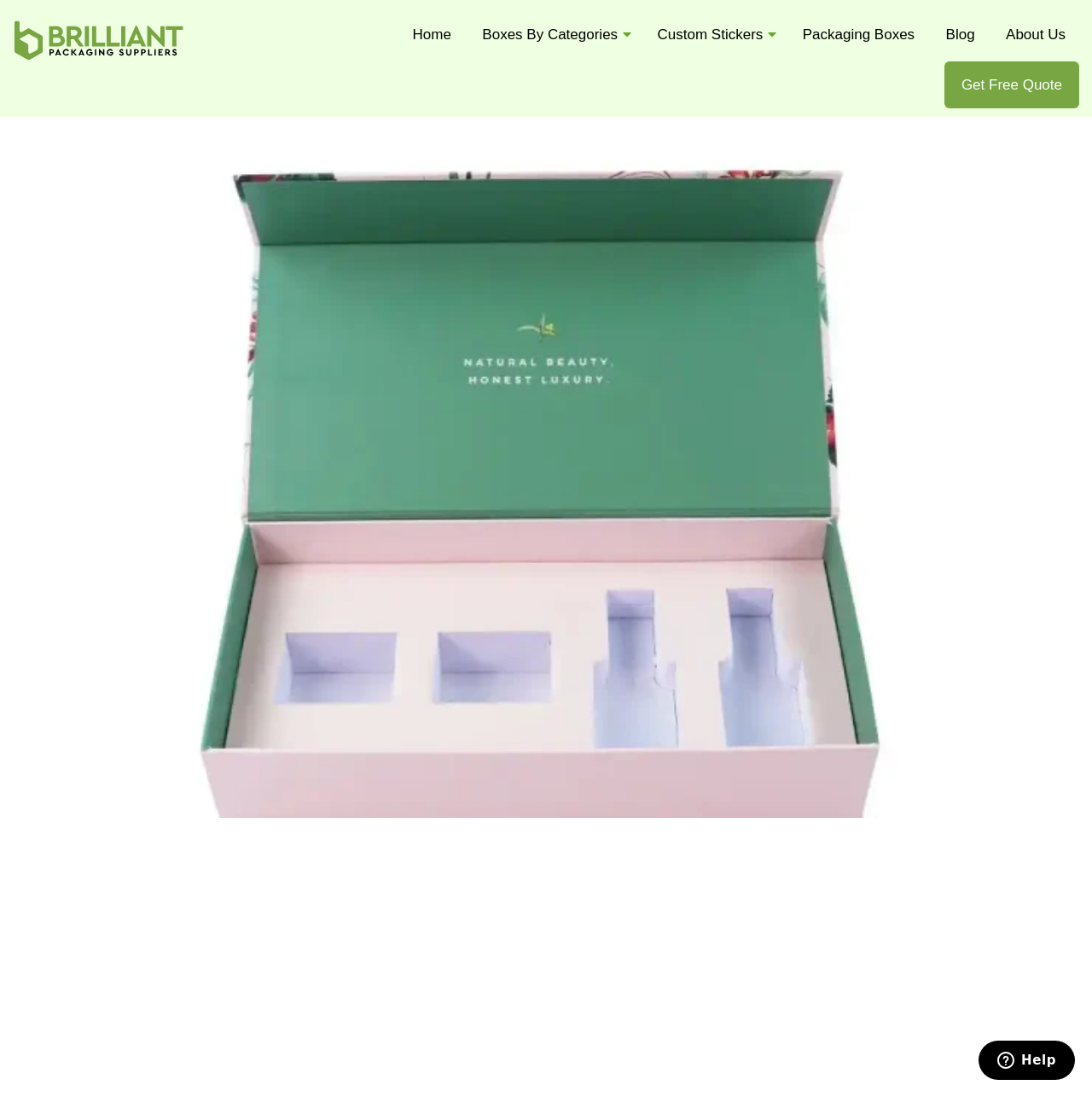How can I contact the company?
Refer to the image and provide a one-word or short phrase answer.

Get Free Quote or chat